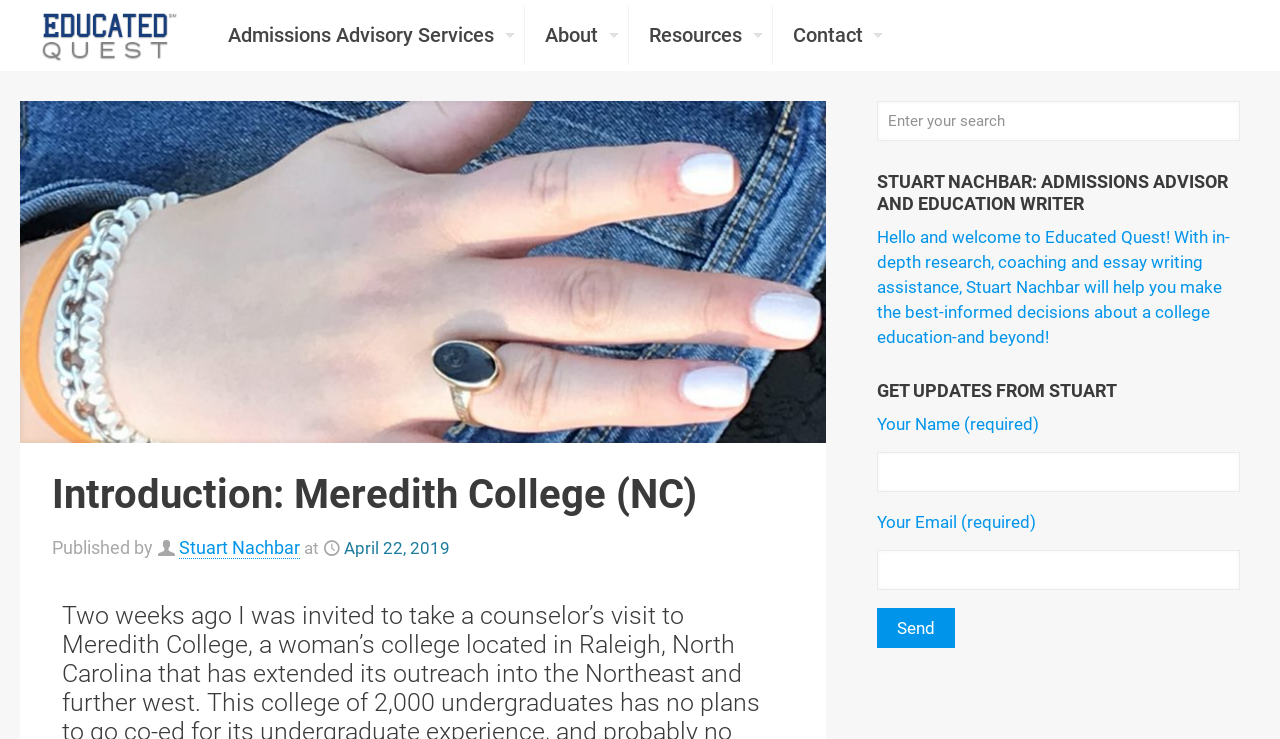What is the main title displayed on this webpage?

Introduction: Meredith College (NC)